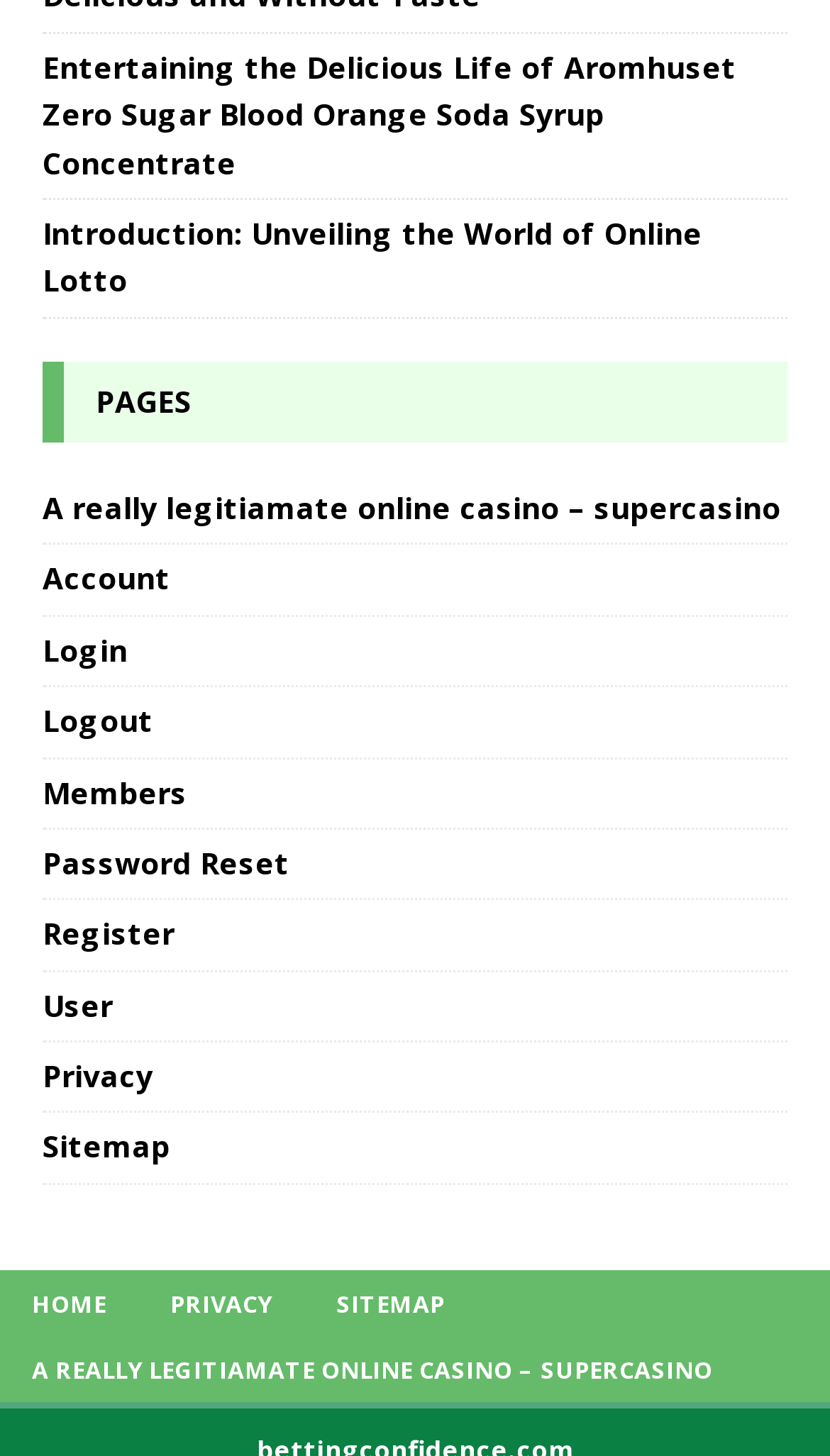How many links are under the 'PAGES' heading?
Respond with a short answer, either a single word or a phrase, based on the image.

11